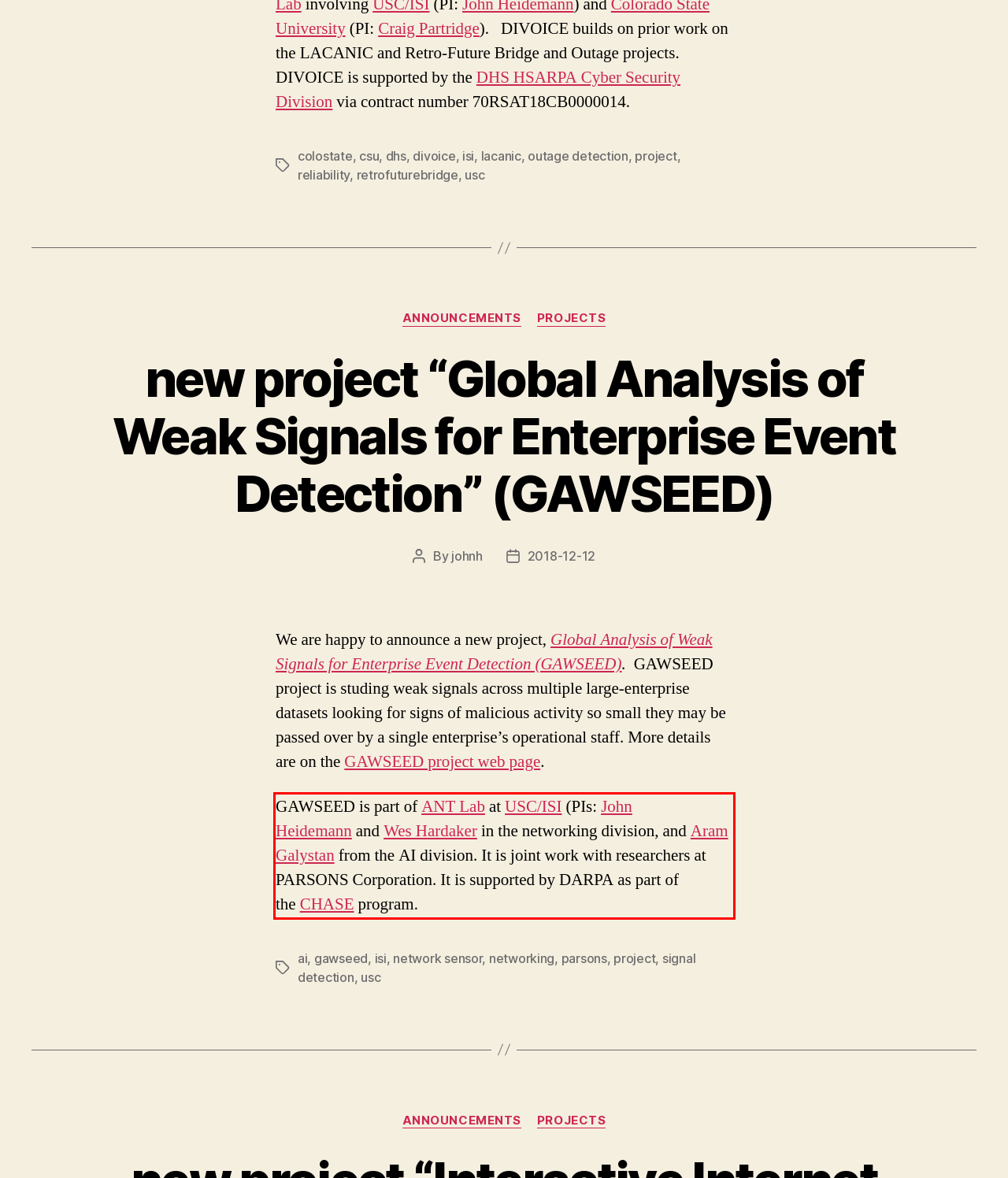You are provided with a screenshot of a webpage that includes a UI element enclosed in a red rectangle. Extract the text content inside this red rectangle.

GAWSEED is part of ANT Lab at USC/ISI (PIs: John Heidemann and Wes Hardaker in the networking division, and Aram Galystan from the AI division. It is joint work with researchers at PARSONS Corporation. It is supported by DARPA as part of the CHASE program.